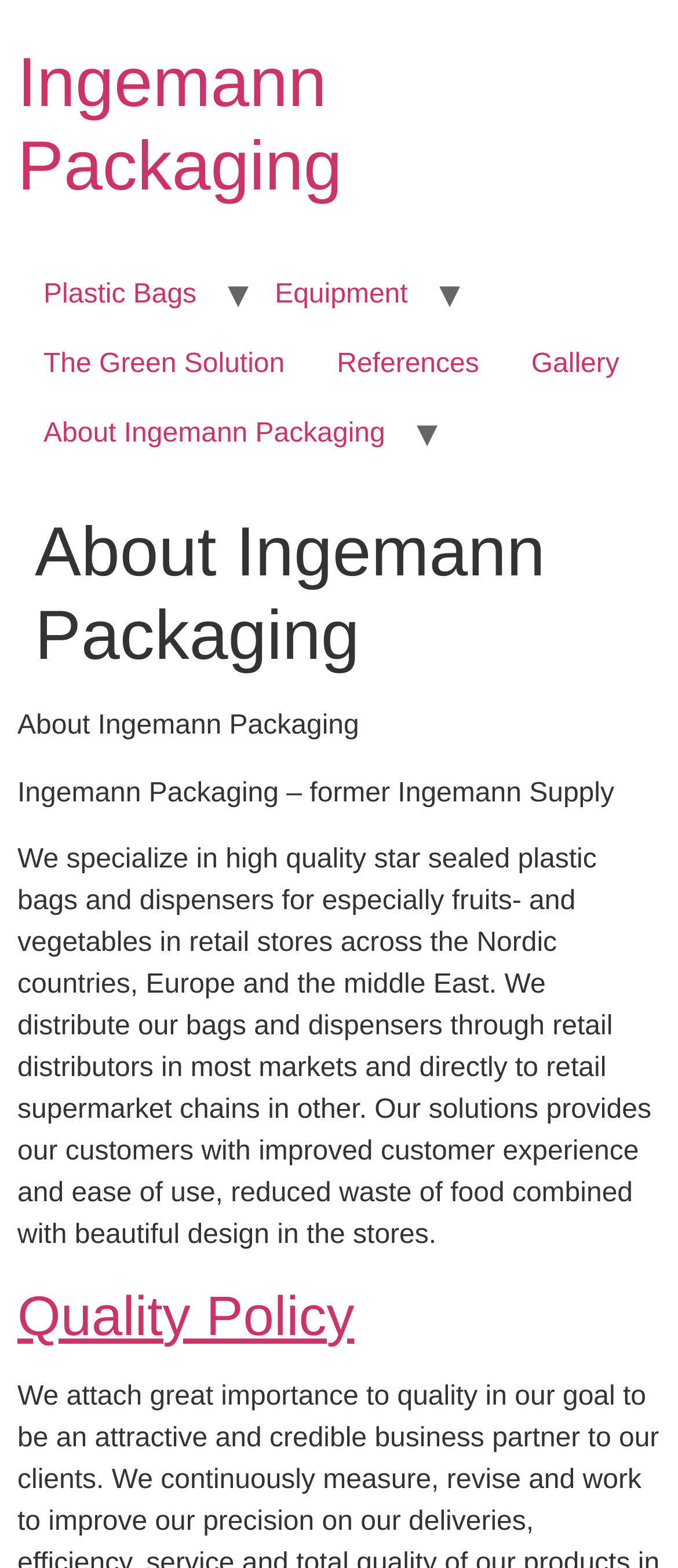Provide a brief response to the question below using a single word or phrase: 
Where does Ingemann Packaging distribute its products?

retail distributors and supermarket chains